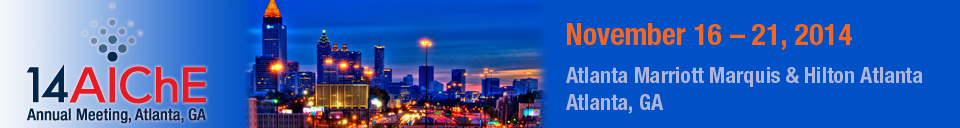Review the image closely and give a comprehensive answer to the question: What are the two key venues of the event?

According to the caption, the event was hosted at two key venues: the Atlanta Marriott Marquis and Hilton Atlanta, which are the two venues mentioned.